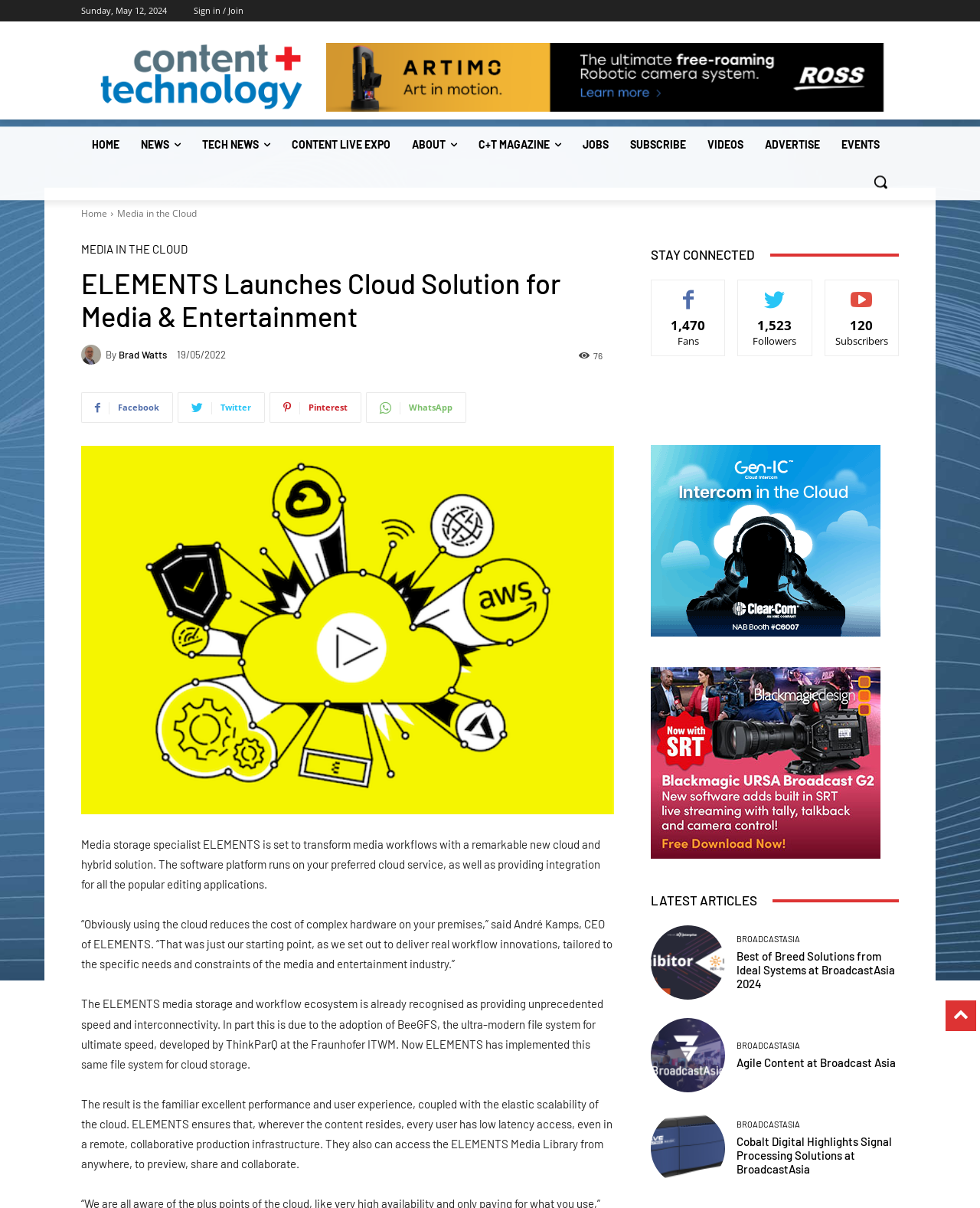Locate the bounding box of the UI element with the following description: "Content LiVE Expo".

[0.287, 0.105, 0.409, 0.135]